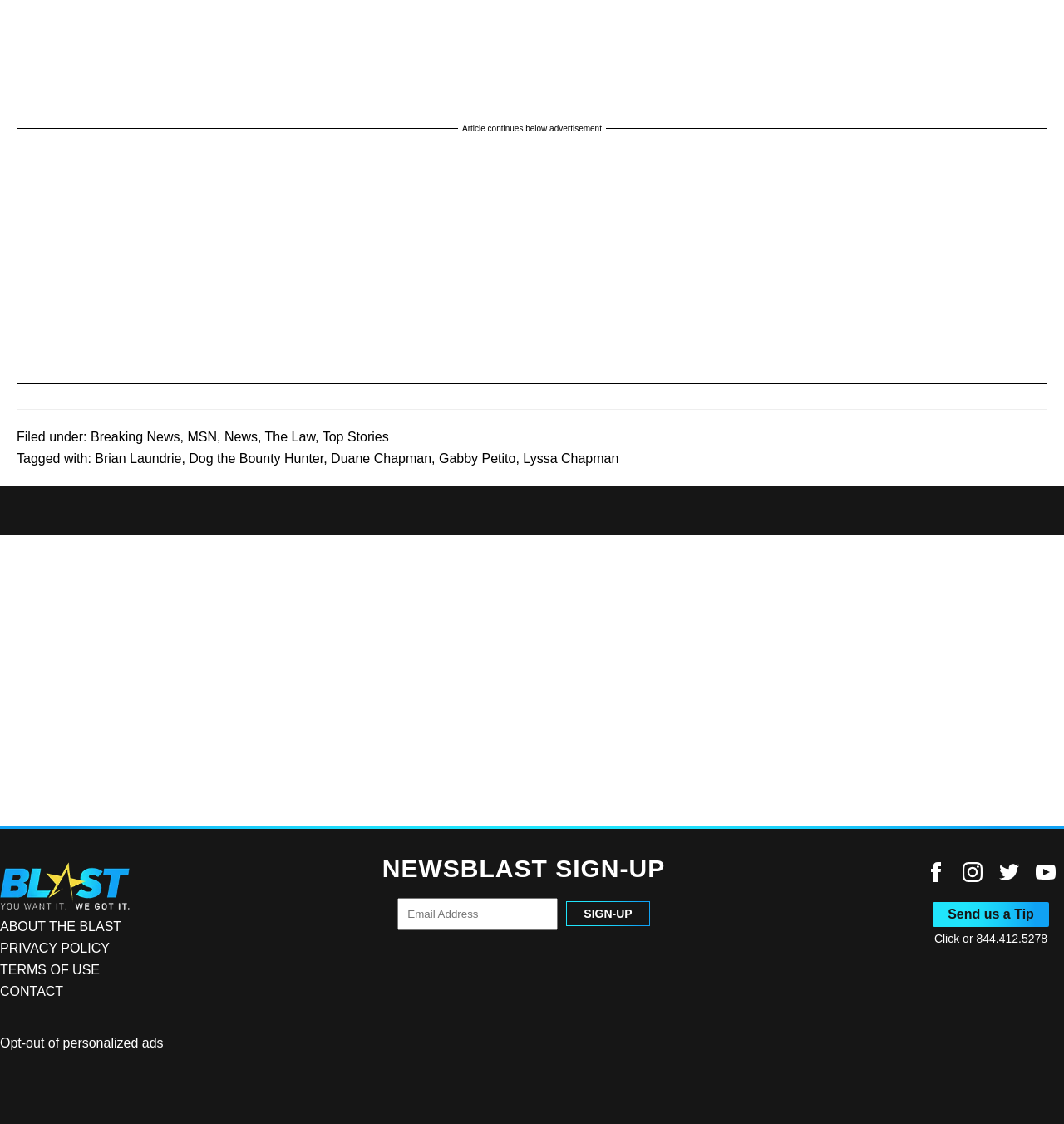Can you specify the bounding box coordinates of the area that needs to be clicked to fulfill the following instruction: "Visit The Blast"?

[0.0, 0.799, 0.122, 0.811]